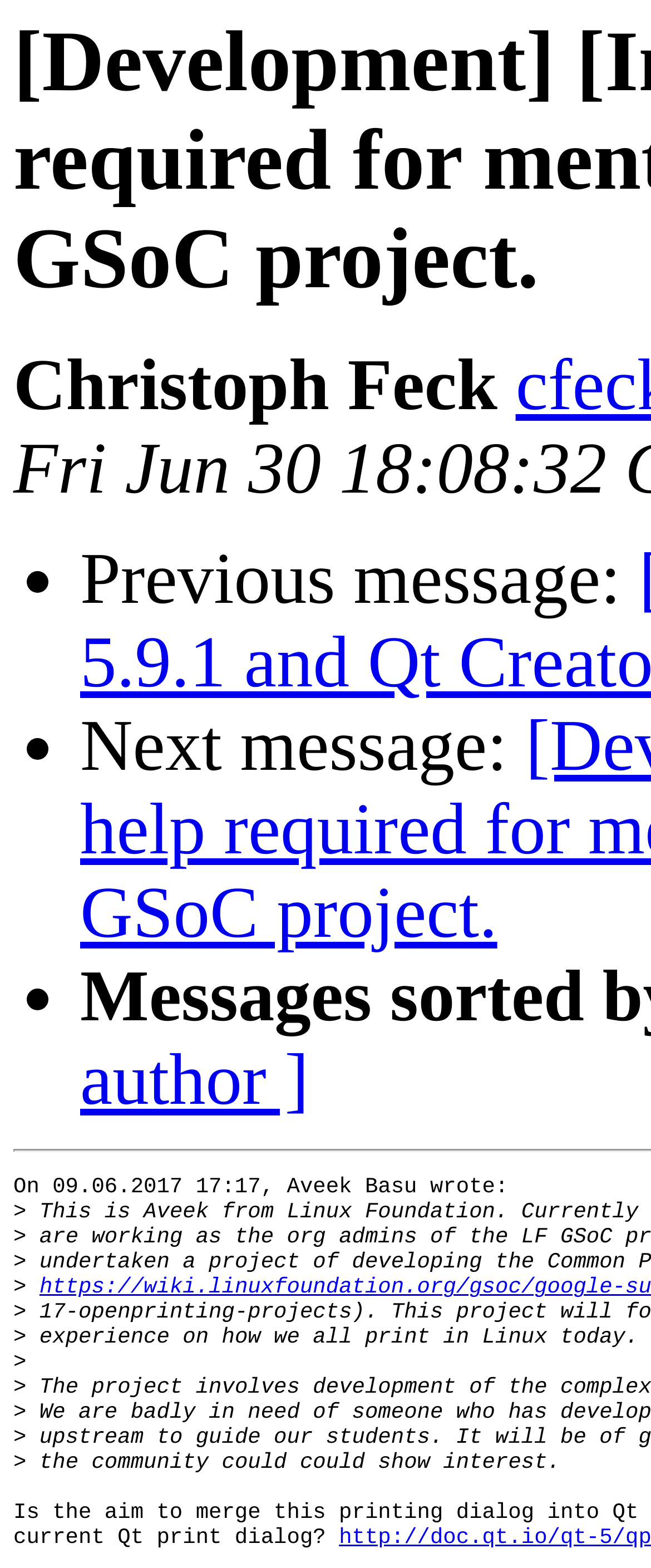What is the topic of discussion?
Answer the question with detailed information derived from the image.

The topic of discussion can be inferred from the text 'experience on how we all print in Linux today.' which suggests that the conversation is about printing in Linux.